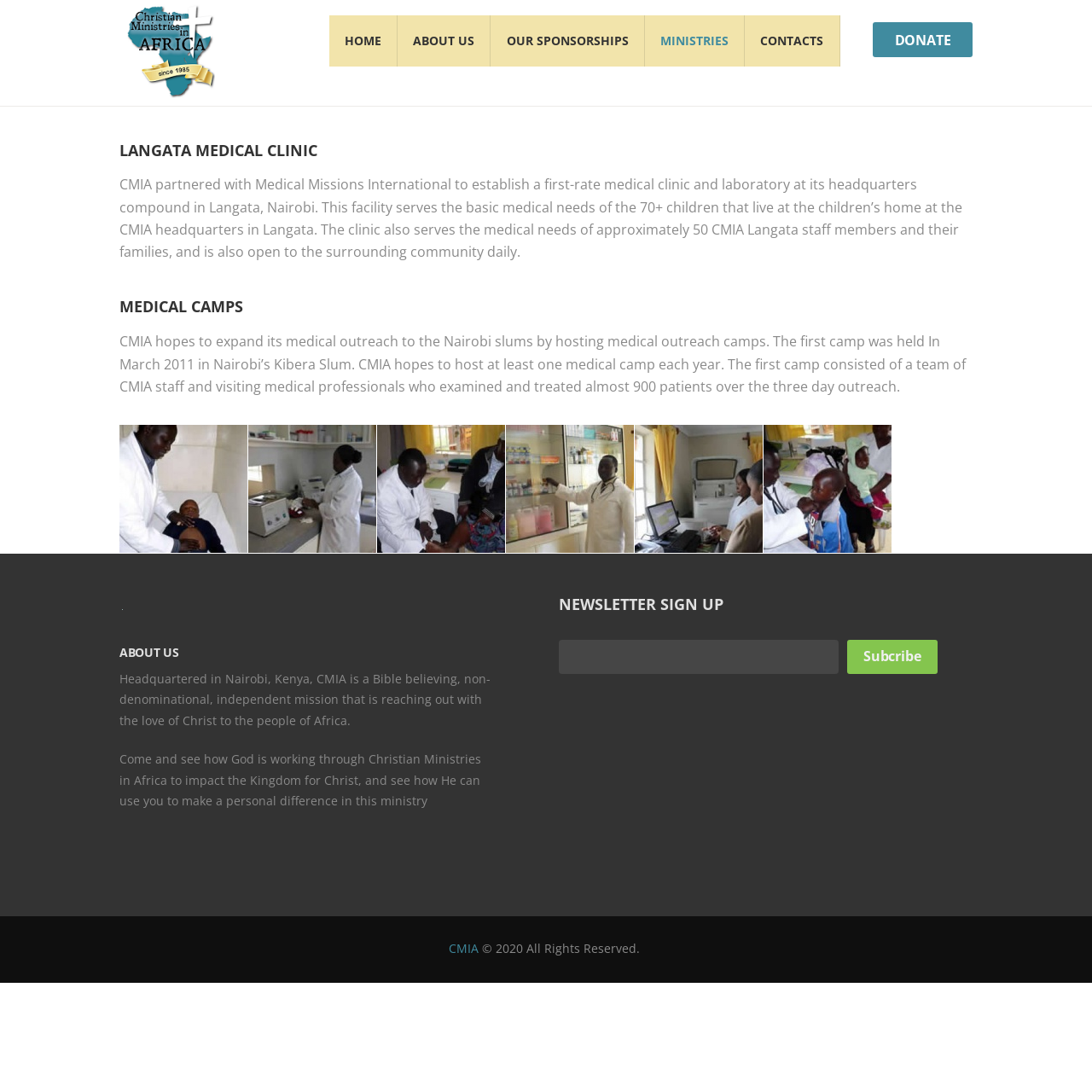What is the main purpose of the Langata Medical Clinic?
From the details in the image, answer the question comprehensively.

Based on the webpage content, the Langata Medical Clinic is established to serve the basic medical needs of the 70+ children living at the children's home at the CMIA headquarters in Langata, as well as the medical needs of approximately 50 CMIA Langata staff members and their families, and is also open to the surrounding community daily.